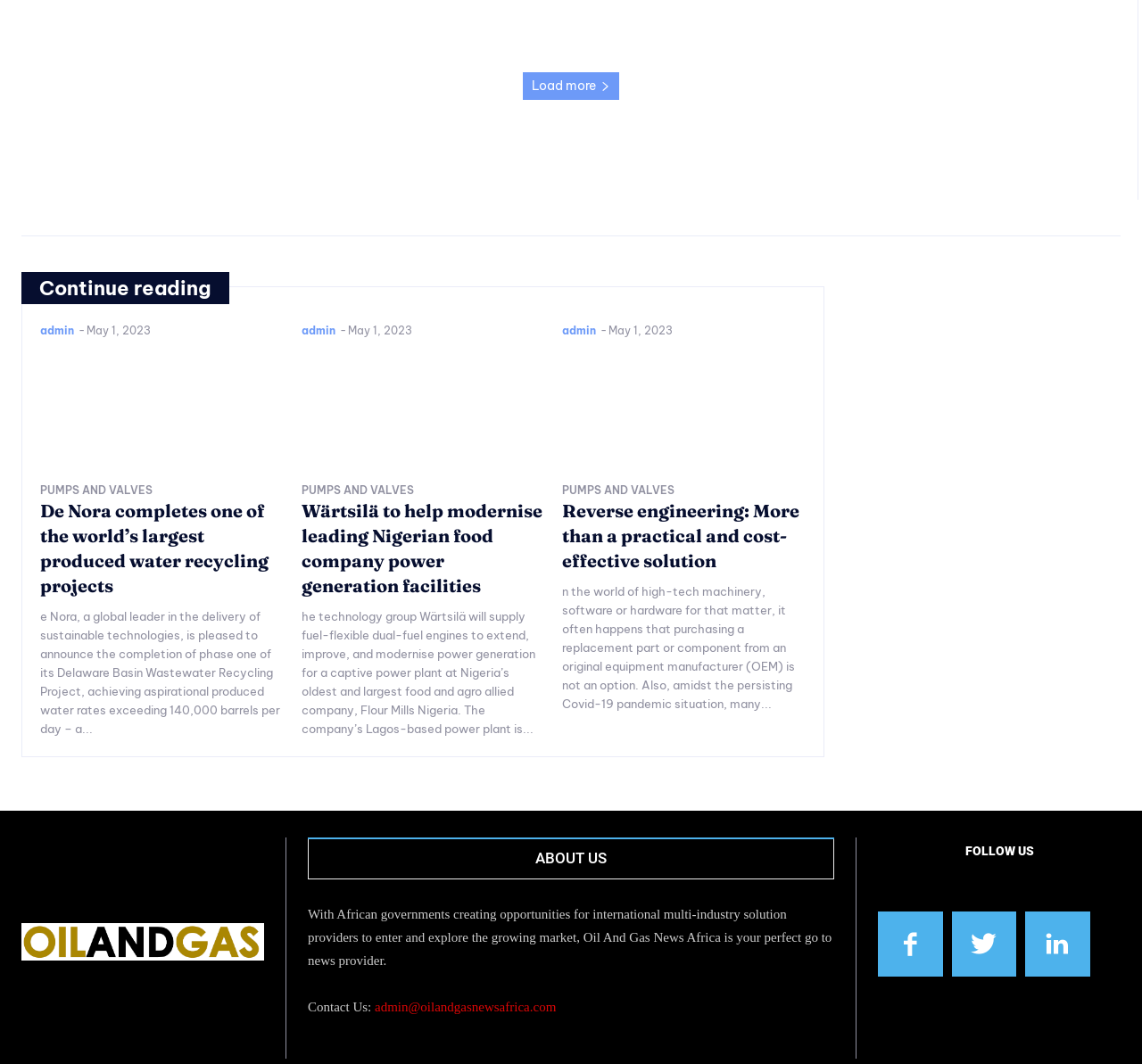What is the function of the link 'admin'?
Answer the question with as much detail as you can, using the image as a reference.

I found the link 'admin' and noticed that it appears multiple times on the webpage, which suggests that it is related to administration or management, so I infer that the function of the link 'admin' is administration.